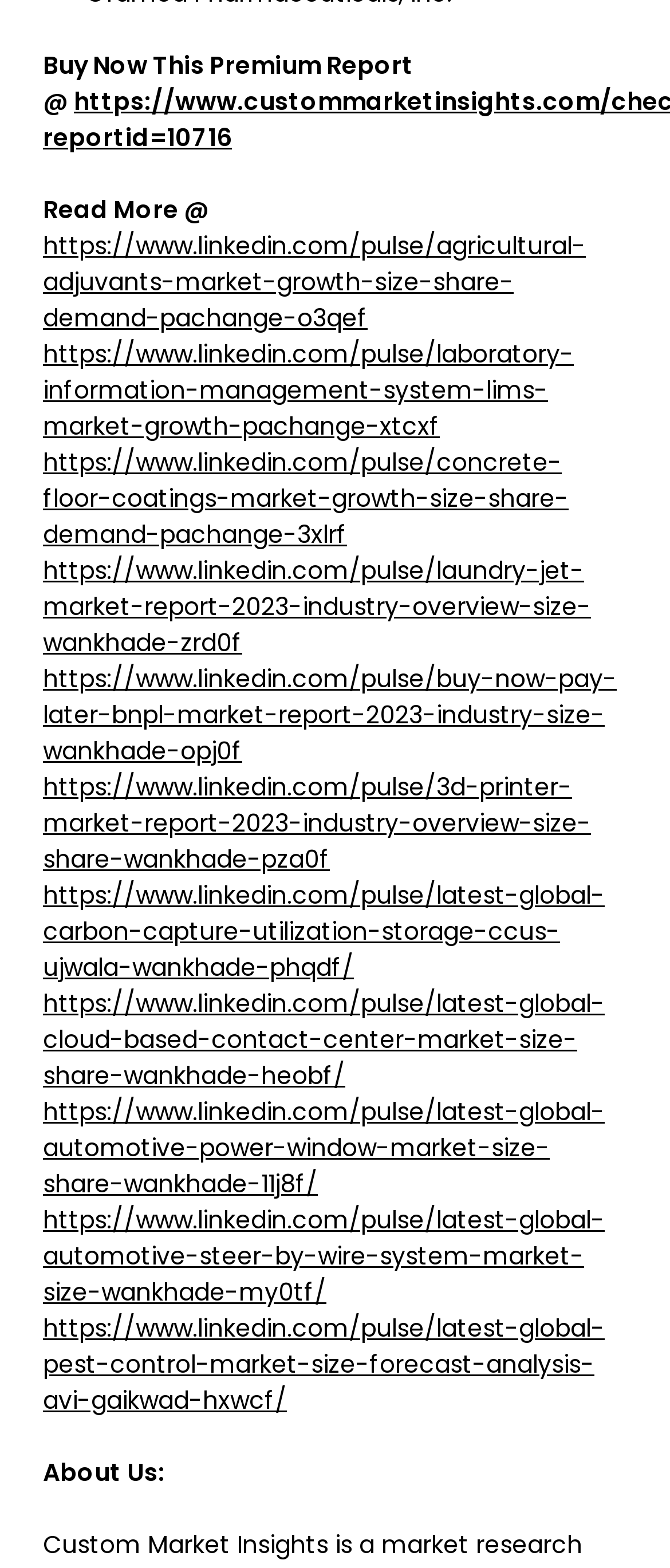Identify the bounding box coordinates of the region I need to click to complete this instruction: "Read about us".

[0.064, 0.928, 0.246, 0.95]